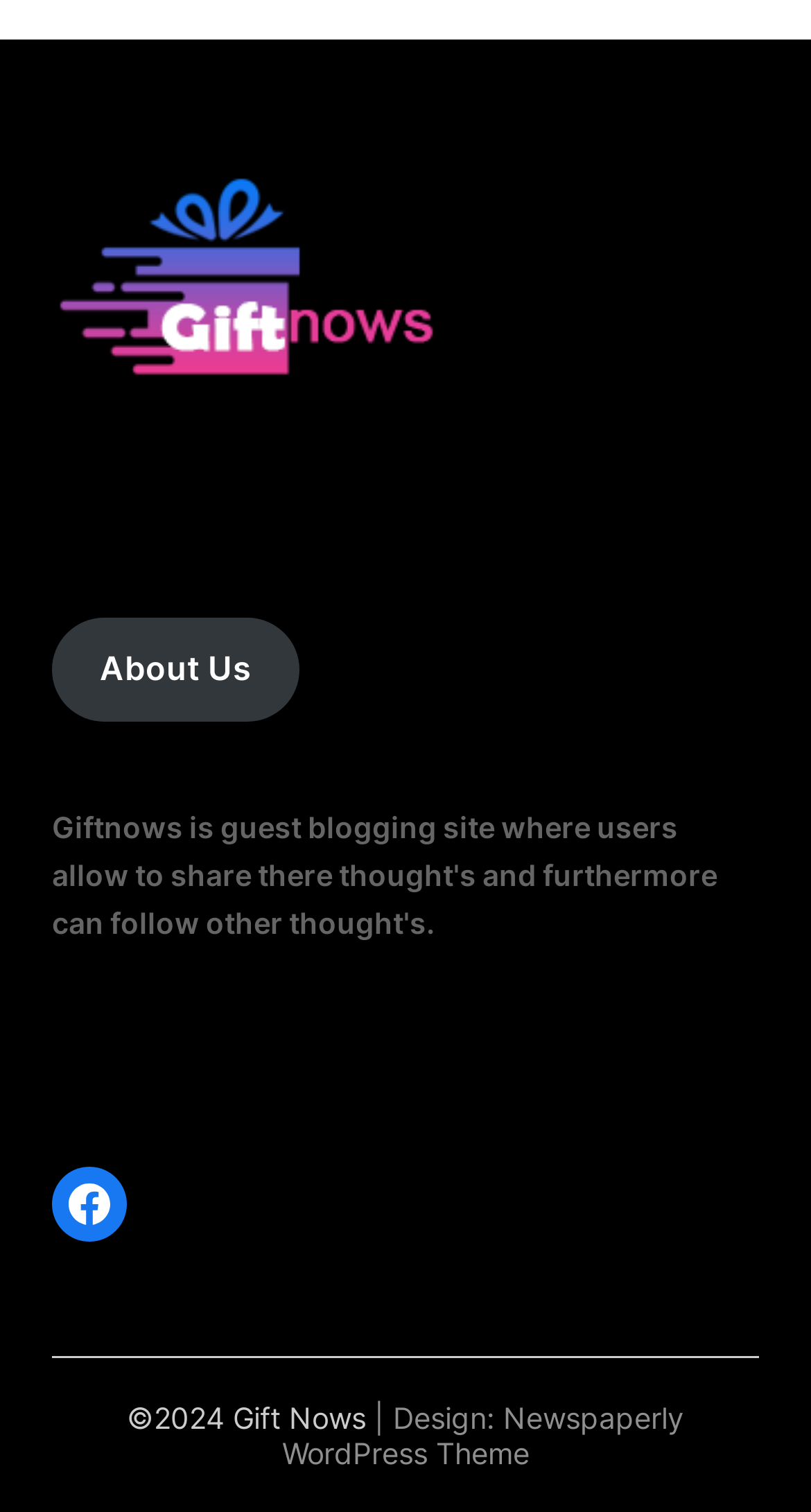Determine the bounding box for the UI element as described: "Newspaperly WordPress Theme". The coordinates should be represented as four float numbers between 0 and 1, formatted as [left, top, right, bottom].

[0.347, 0.925, 0.844, 0.972]